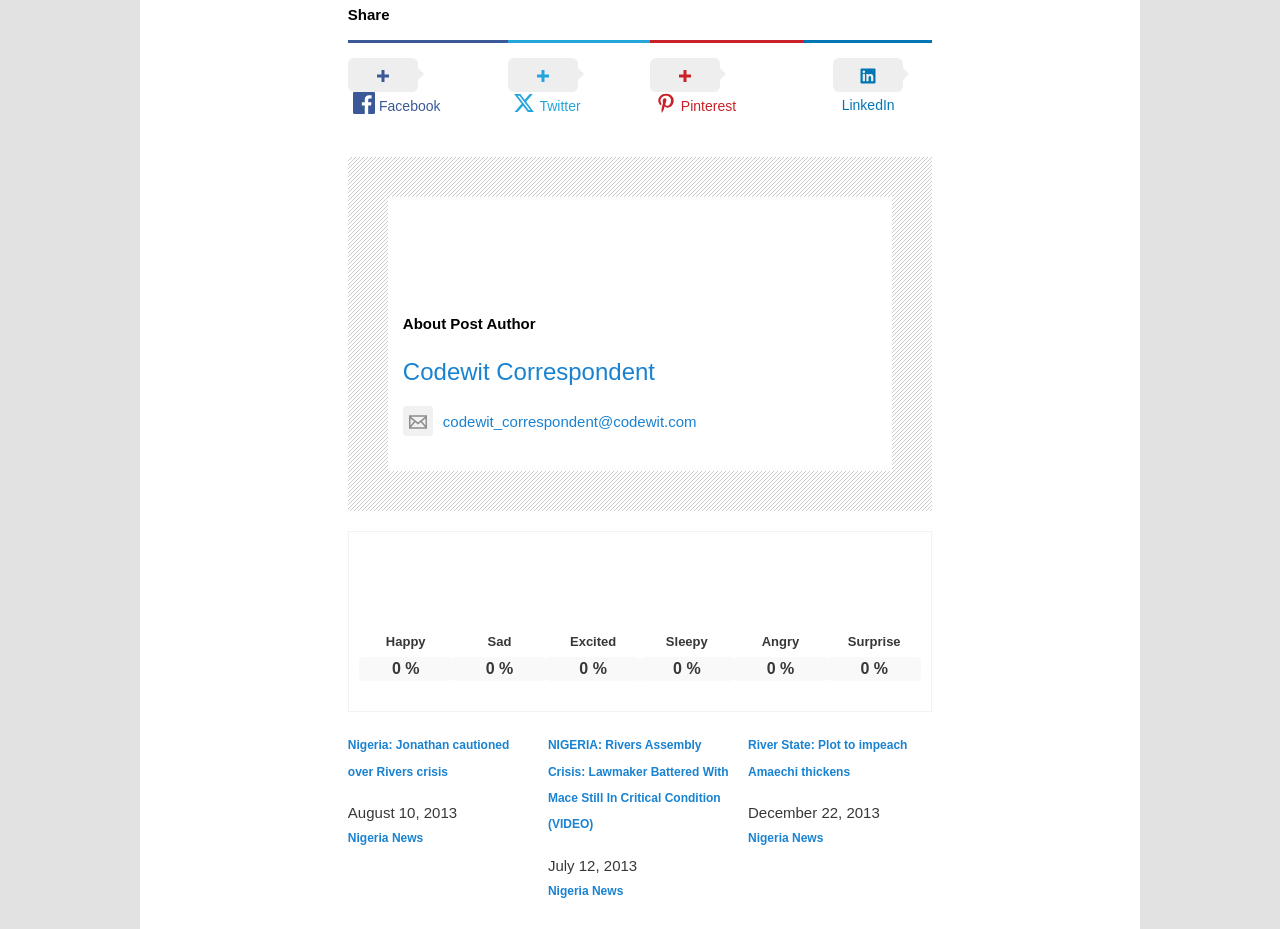How many emotions are listed?
Please give a detailed and elaborate explanation in response to the question.

I counted the number of emotions listed by looking at the section of the webpage that lists 'Happy', 'Sad', 'Excited', 'Sleepy', 'Angry', and 'Surprise' with their corresponding percentages.